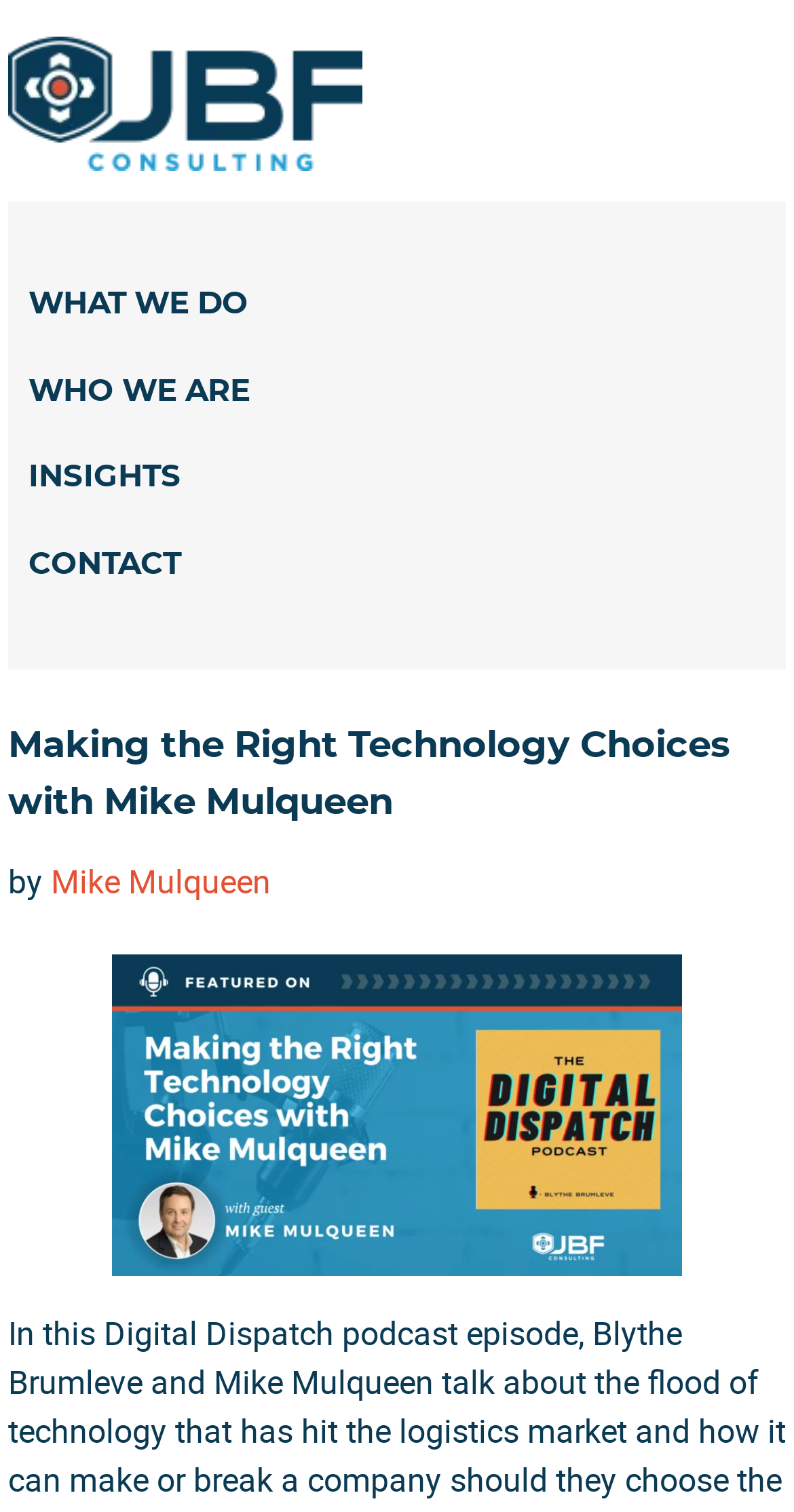Based on the image, please respond to the question with as much detail as possible:
What are the main sections of the website?

The main sections of the website can be found in the navigation links at the top of the webpage. These links have bounding boxes of [0.036, 0.174, 0.964, 0.231], [0.036, 0.231, 0.964, 0.288], [0.036, 0.288, 0.964, 0.345], and [0.036, 0.345, 0.964, 0.402] respectively.